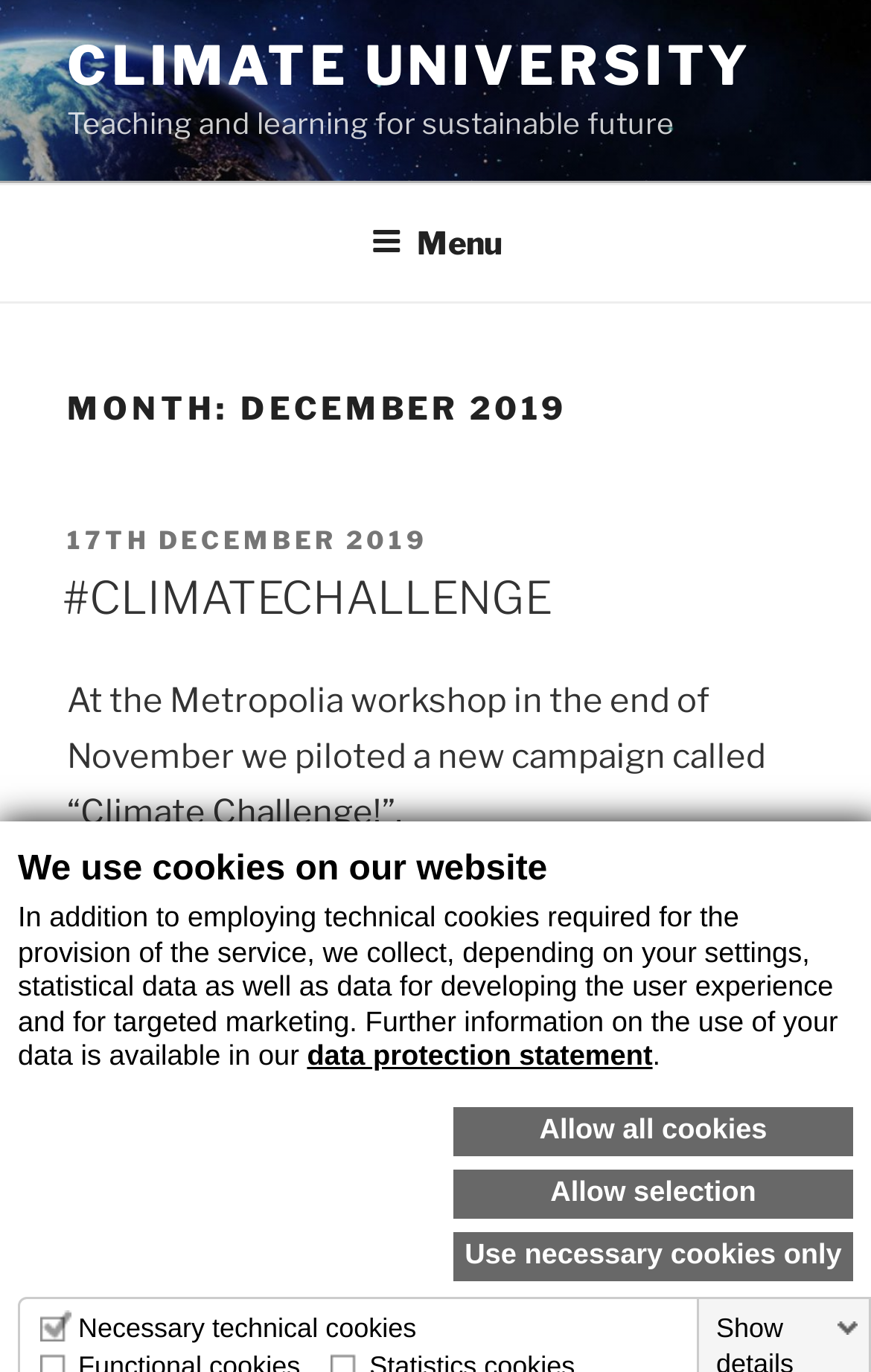Please specify the bounding box coordinates in the format (top-left x, top-left y, bottom-right x, bottom-right y), with all values as floating point numbers between 0 and 1. Identify the bounding box of the UI element described by: Climate University

[0.077, 0.024, 0.863, 0.072]